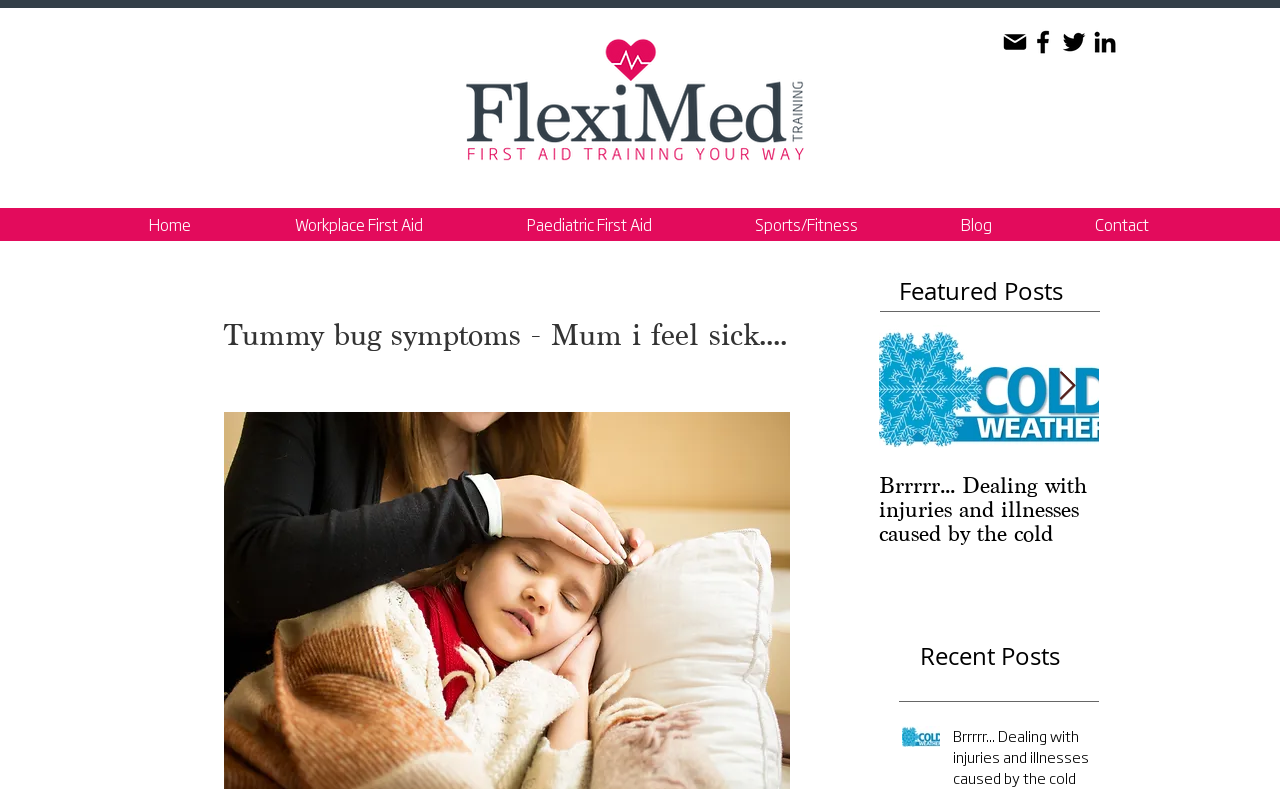Give a detailed account of the webpage's layout and content.

This webpage is about tummy bug symptoms, specifically for parents. At the top left, there is a logo image of "Raspberry FLEXIMED 6". On the top right, there are social media links, including Facebook, Twitter, and LinkedIn, each represented by an icon. Below the social media links, there is a heading that reads "Tummy bug symptoms - Mum i feel sick....". 

Underneath the heading, there is a large button that says "Tummy bug symptoms - Fleximed training" with an accompanying image. On the right side of the page, there are two sections: "Featured Posts" and "Recent Posts". Each section contains a list of articles, with images and links to read more. The articles appear to be related to health and wellness, with titles such as "Brrrrr... Dealing with injuries and illnesses caused by the cold".

At the bottom of the page, there is a navigation menu with links to different sections of the website, including "Home", "Workplace First Aid", "Paediatric First Aid", "Sports/Fitness", "Blog", and "Contact".